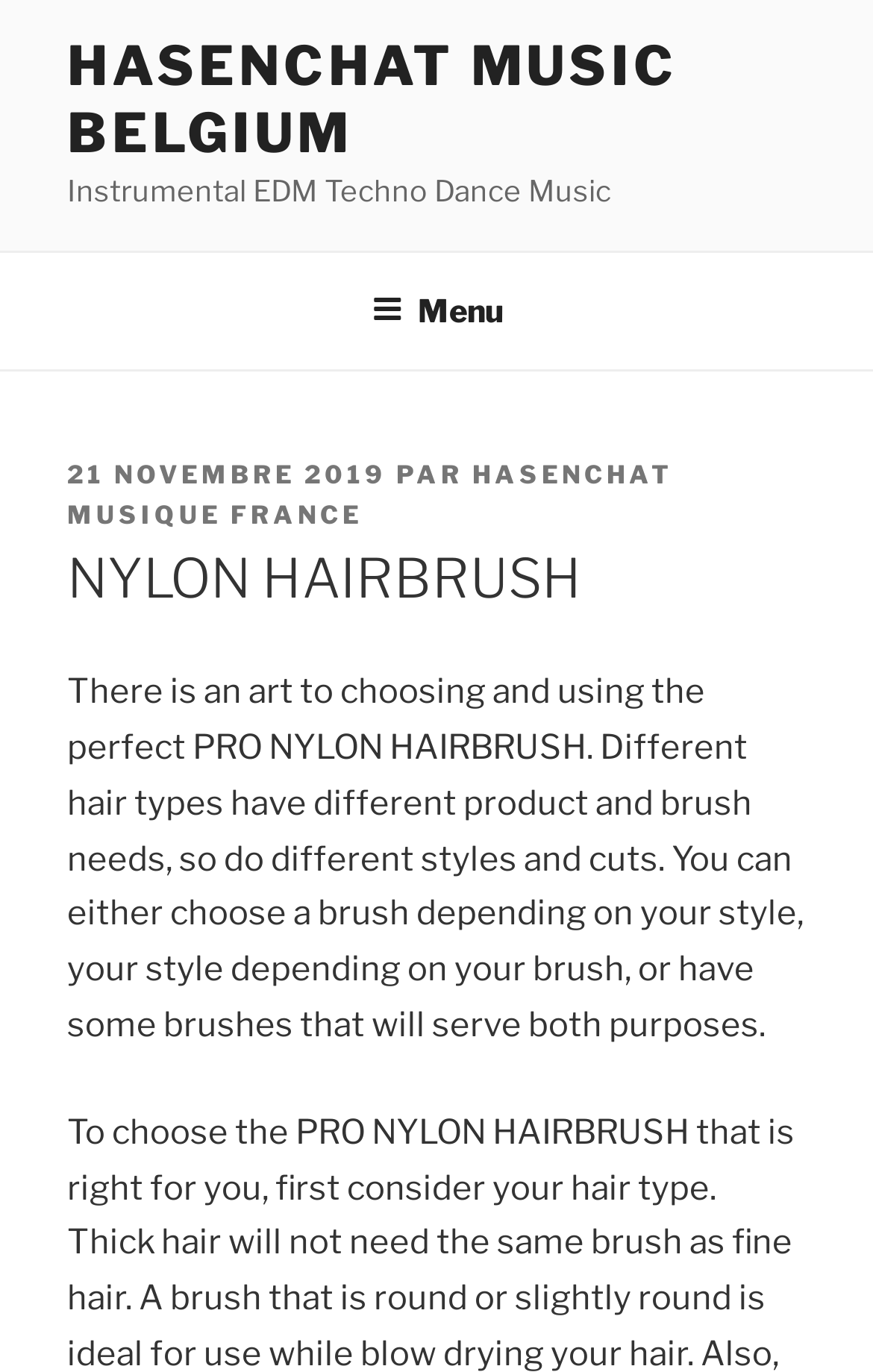What is the date of publication of this webpage?
Please ensure your answer to the question is detailed and covers all necessary aspects.

The webpage explicitly mentions the date of publication as '21 NOVEMBRE 2019', which is November 21, 2019.